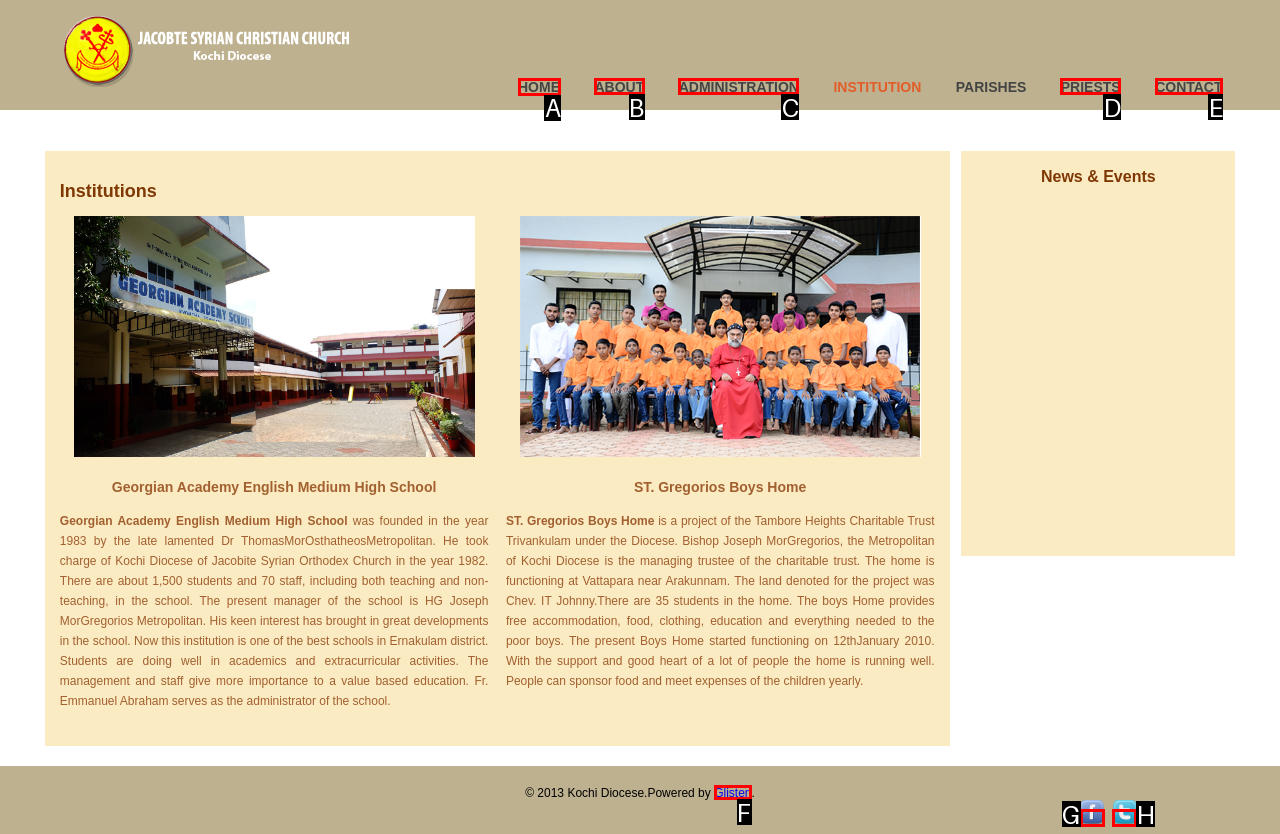Identify the HTML element to click to fulfill this task: View the WebDemo page
Answer with the letter from the given choices.

None